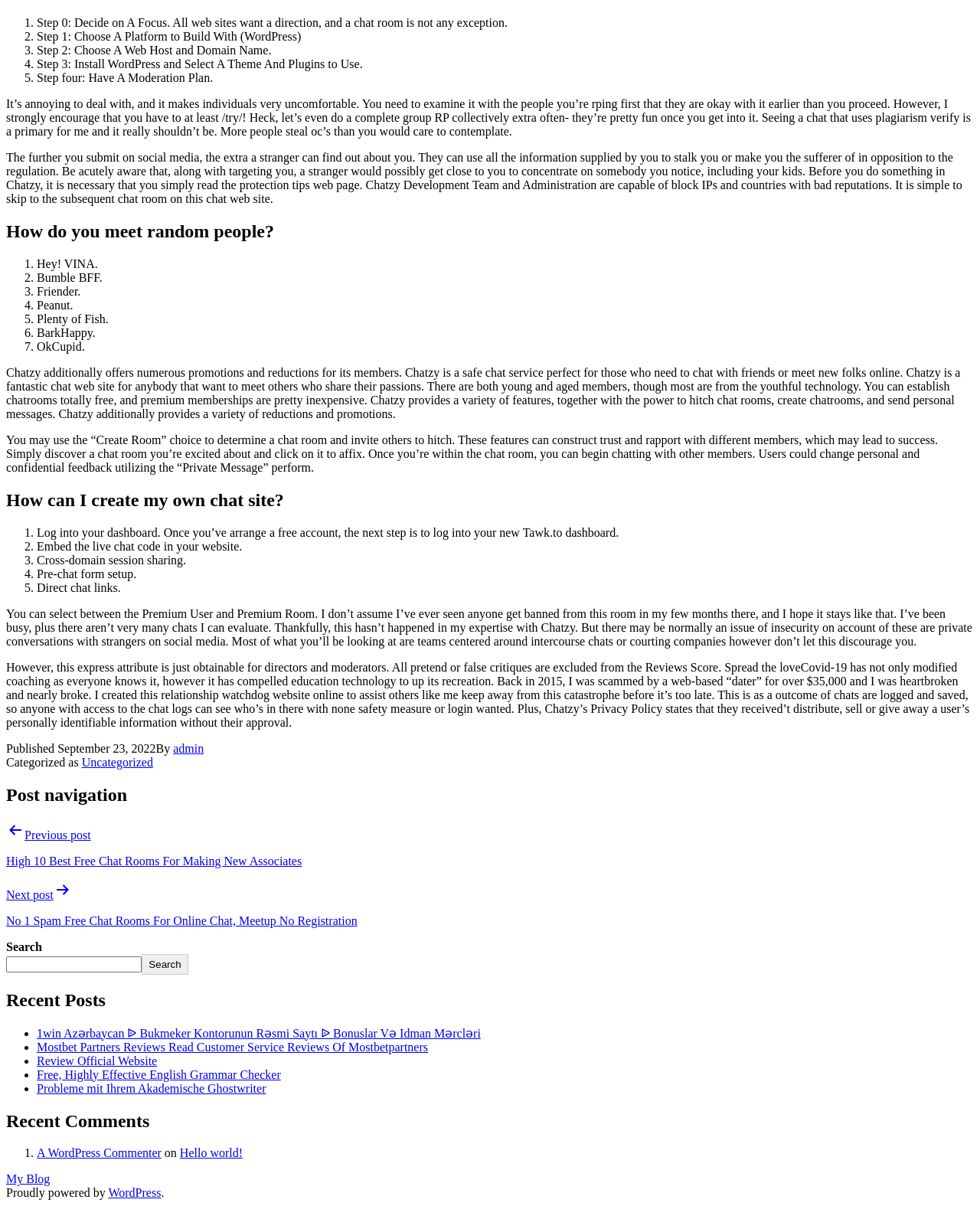Give a one-word or short-phrase answer to the following question: 
What is the first step to create a chat room?

Decide on a focus